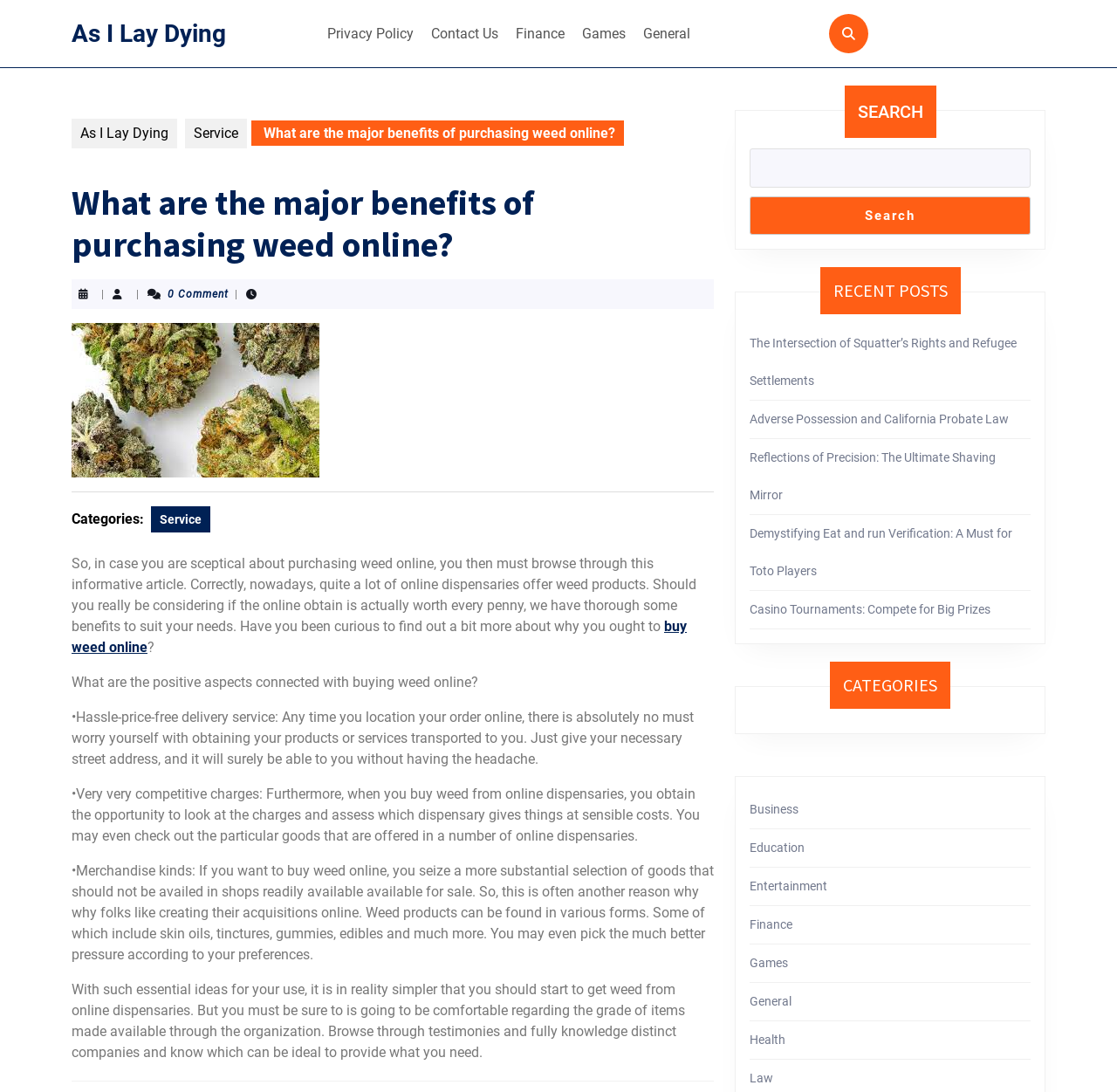Locate the bounding box coordinates of the element to click to perform the following action: 'Search for something'. The coordinates should be given as four float values between 0 and 1, in the form of [left, top, right, bottom].

[0.671, 0.136, 0.923, 0.171]